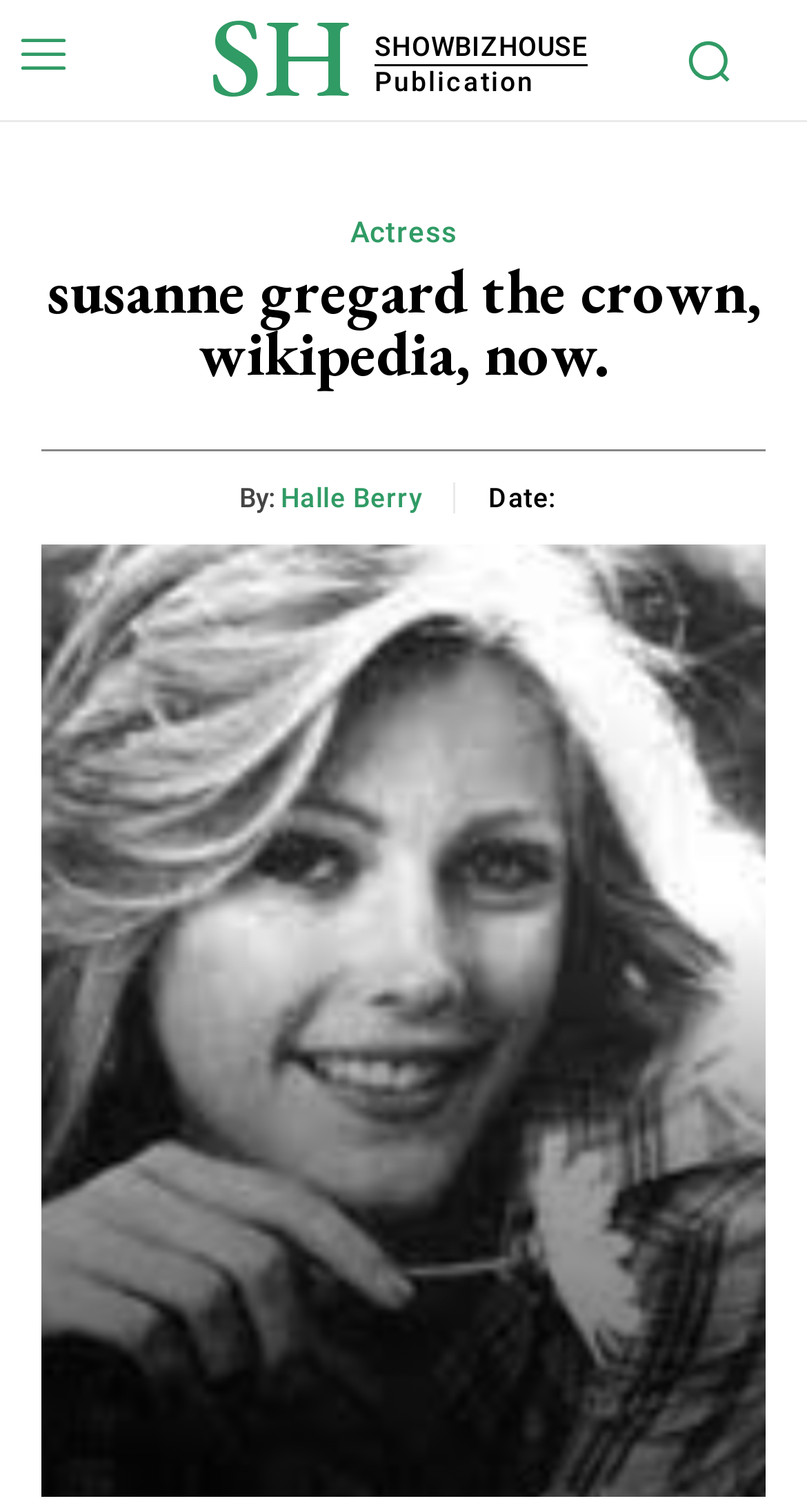Determine the bounding box coordinates of the clickable element to complete this instruction: "Visit SH SHOWBIZHOUSE Publication". Provide the coordinates in the format of four float numbers between 0 and 1, [left, top, right, bottom].

[0.173, 0.005, 0.814, 0.079]